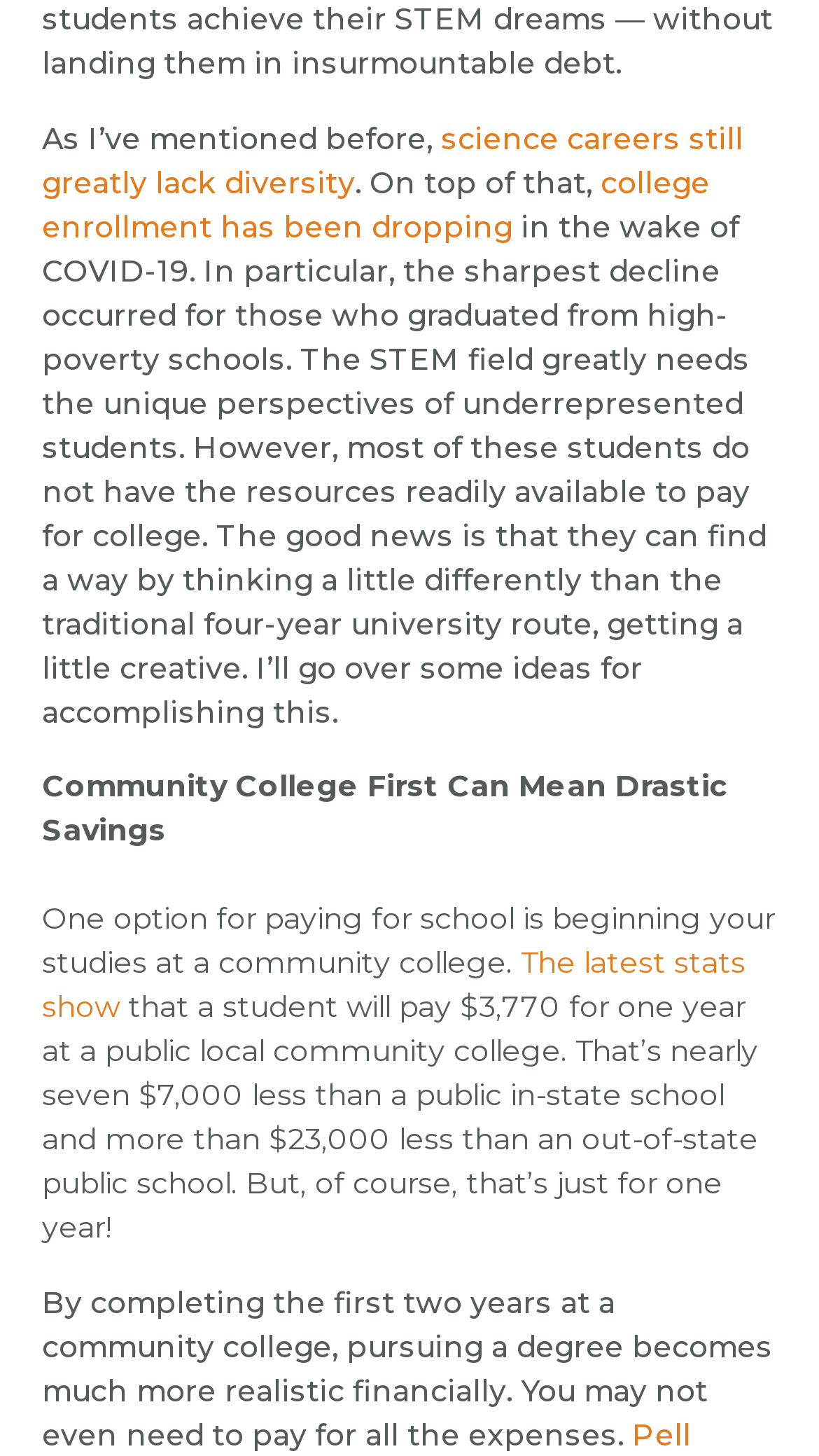What is the impact of COVID-19 on college enrollment?
Look at the image and provide a detailed response to the question.

The webpage states that college enrollment has been dropping in the wake of COVID-19, indicating a decline in the number of students enrolling in college.